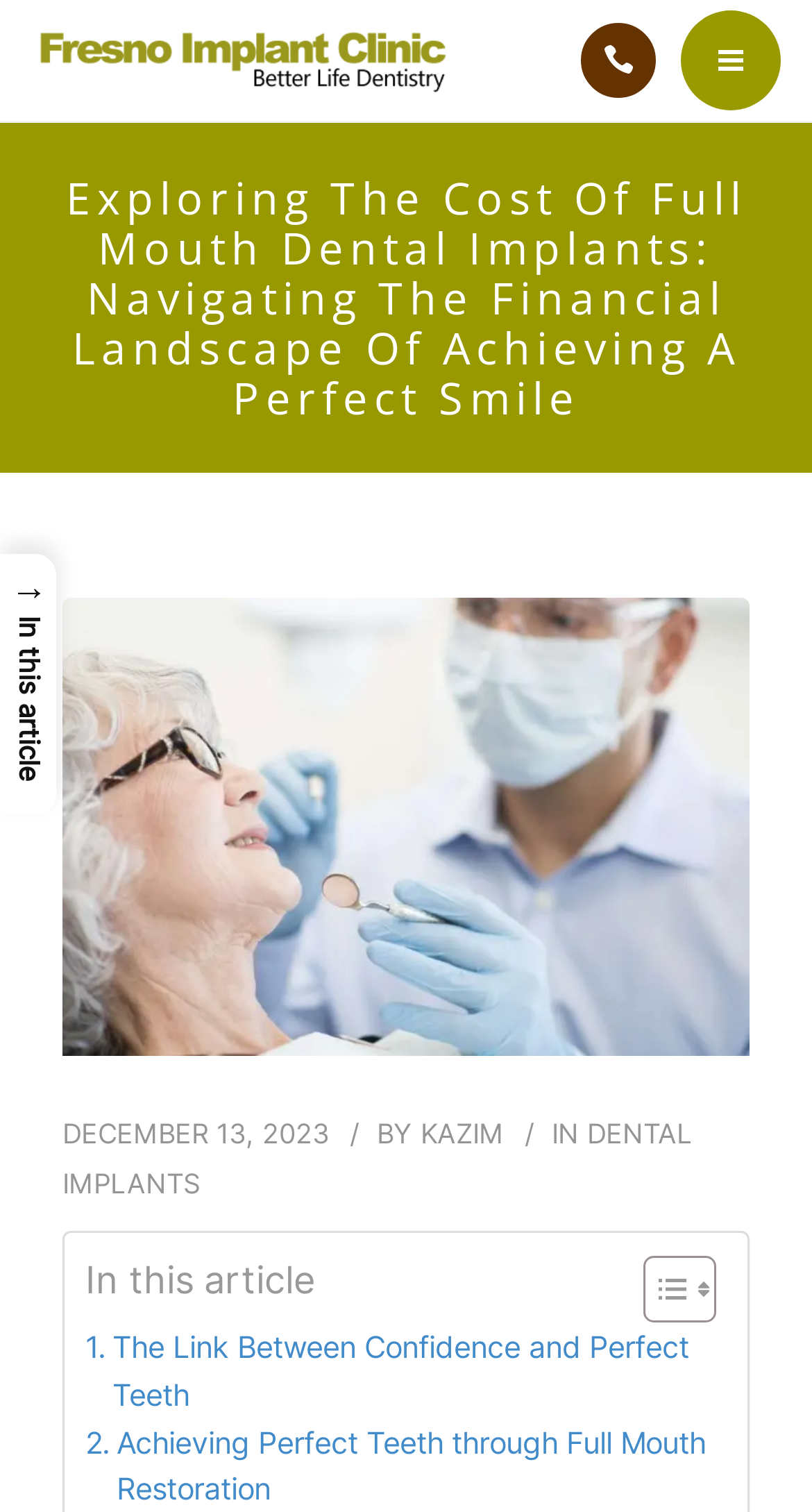Please identify the bounding box coordinates of the clickable area that will fulfill the following instruction: "Search for something". The coordinates should be in the format of four float numbers between 0 and 1, i.e., [left, top, right, bottom].

[0.062, 0.131, 0.662, 0.207]